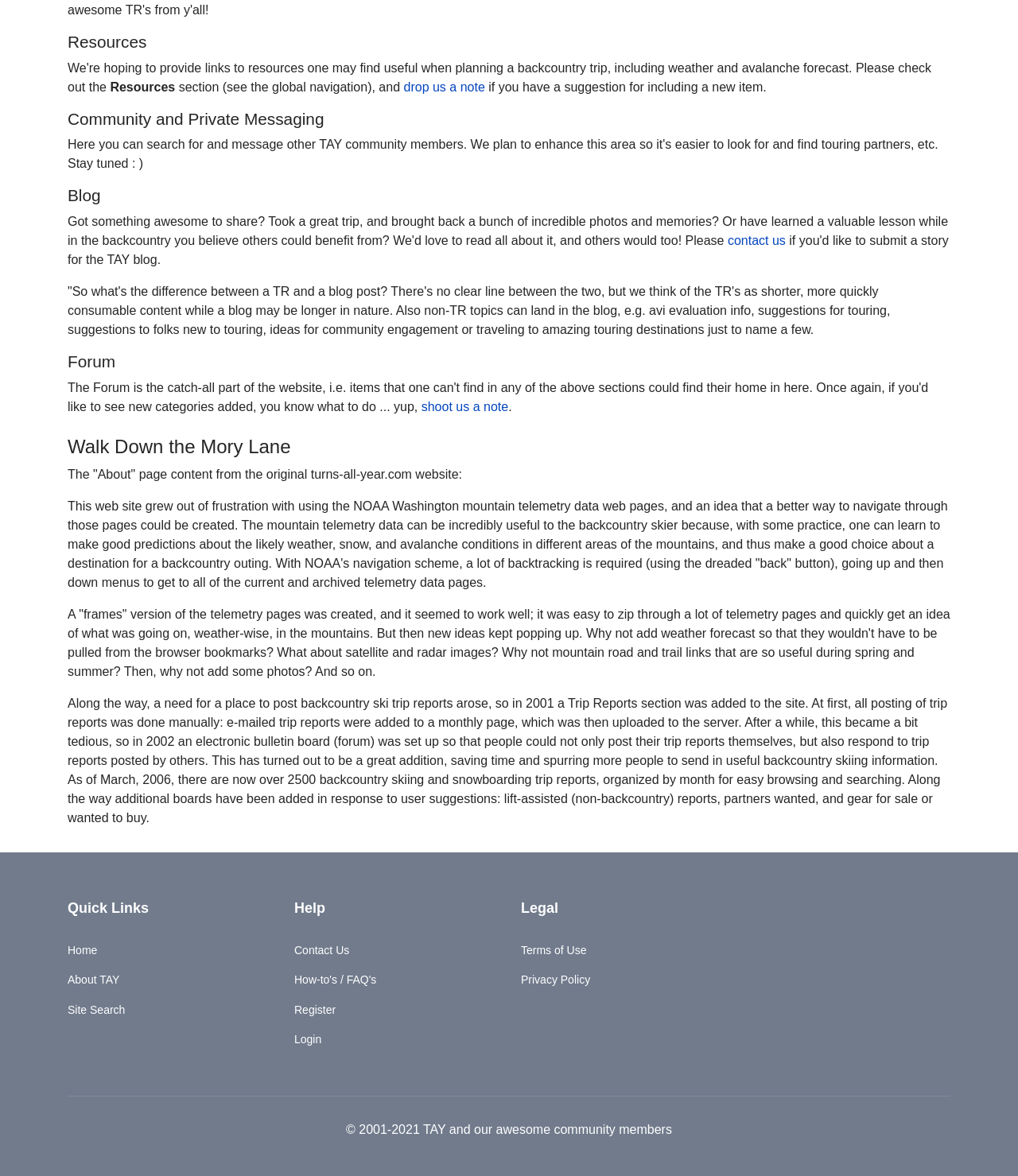Find the bounding box coordinates for the HTML element described in this sentence: "Site Search". Provide the coordinates as four float numbers between 0 and 1, in the format [left, top, right, bottom].

[0.066, 0.851, 0.266, 0.866]